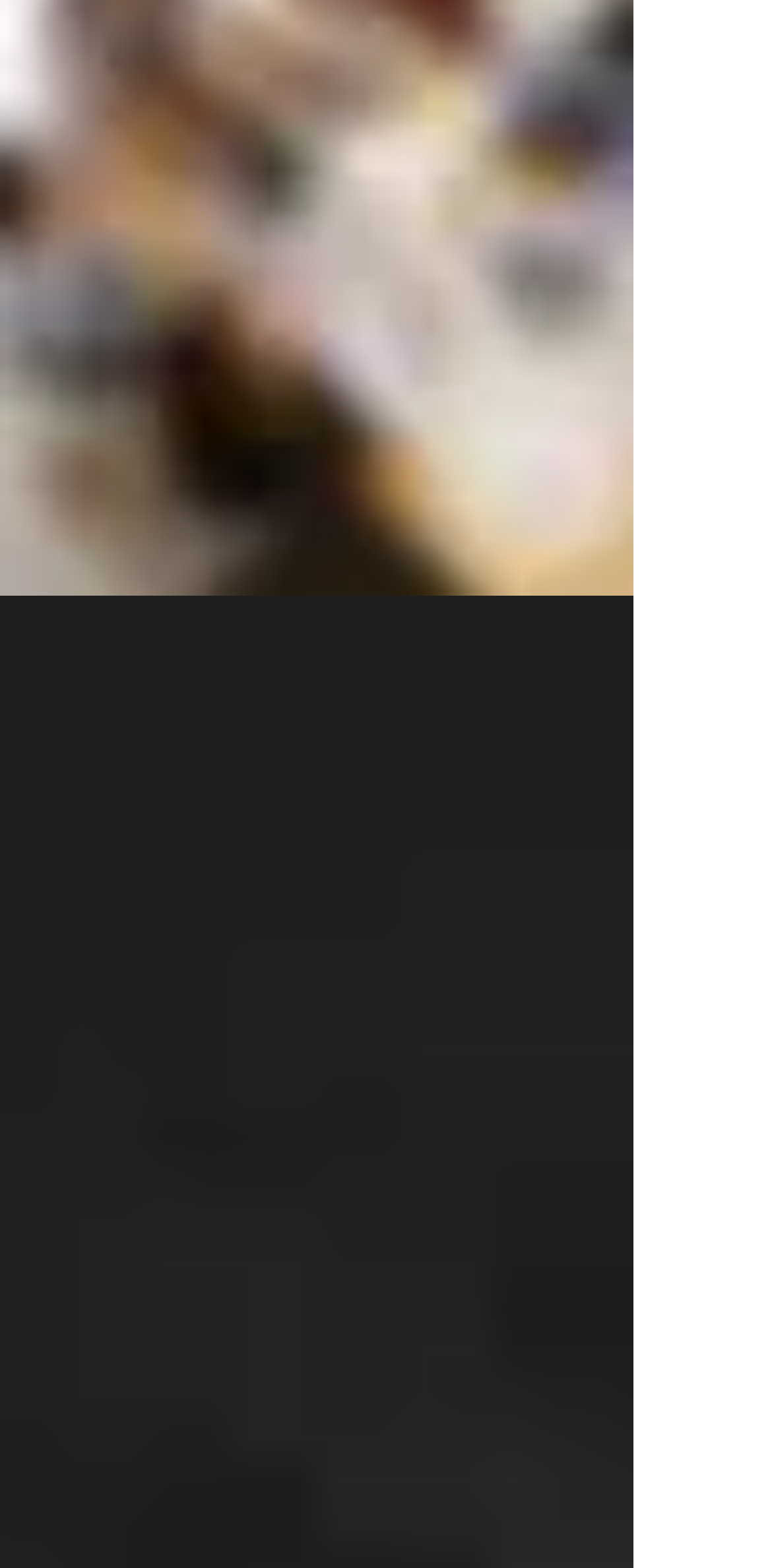Given the element description Contact, identify the bounding box coordinates for the UI element on the webpage screenshot. The format should be (top-left x, top-left y, bottom-right x, bottom-right y), with values between 0 and 1.

[0.256, 0.778, 0.564, 0.831]